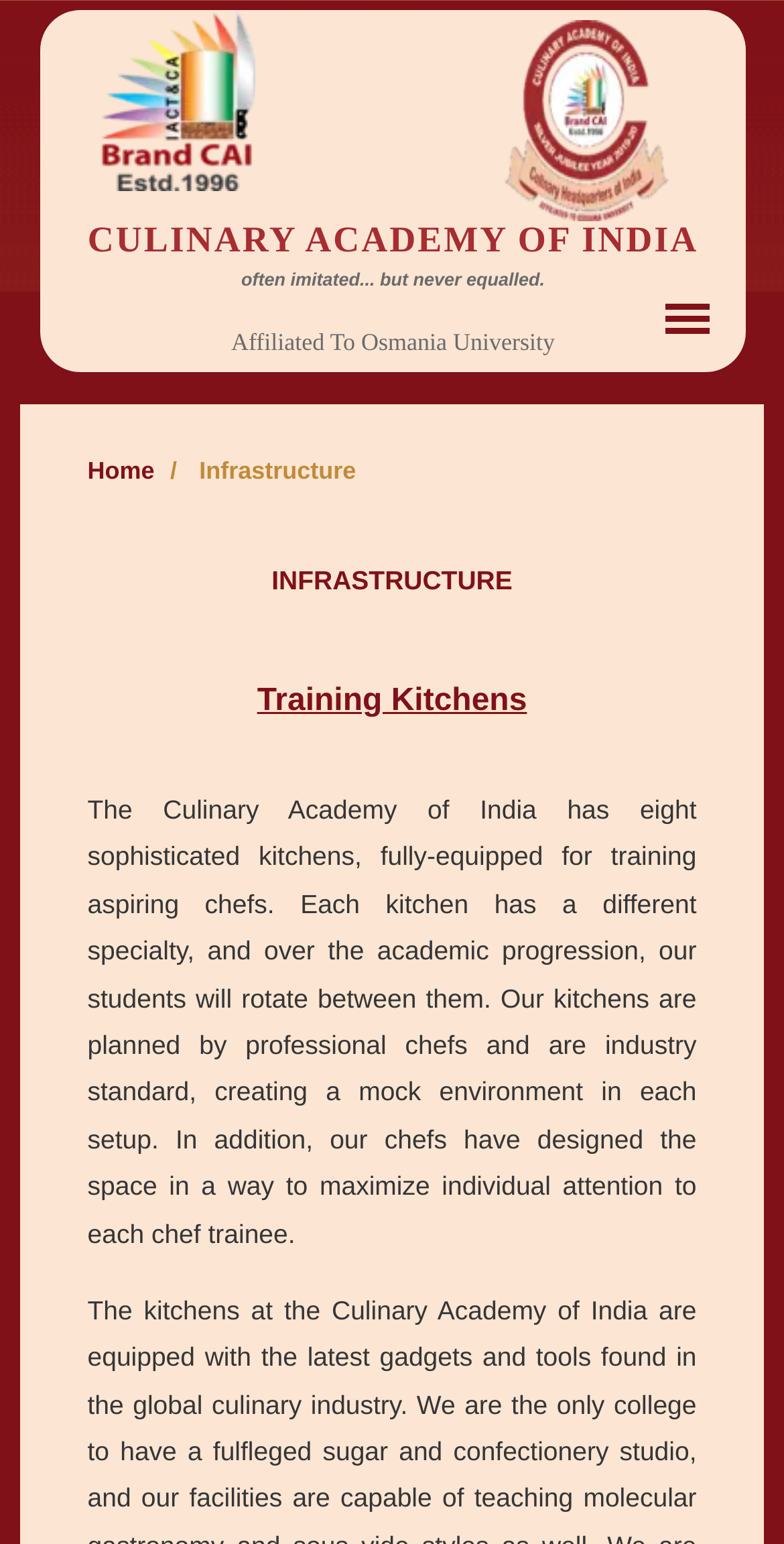Generate a thorough description of the webpage.

The webpage is about the Culinary Academy of India, a culinary school that offers postgraduate diplomas in culinary arts and hotel management. At the top left corner, there is a logo of the academy, accompanied by a heading that reads "CULINARY ACADEMY OF INDIA" and a tagline "often imitated... but never equalled." Below the logo, there is a text that indicates the academy's affiliation to Osmania University.

On the top right corner, there is another logo, the Silver Jubilee 25 years logo of the academy. Next to it, there is an empty link. The main navigation menu is located below the top section, with a link to the "Home" page and a dropdown menu with an option for "Infrastructure".

The main content of the page is about the academy's infrastructure, with a heading "INFRASTRUCTURE" and a subheading "Training Kitchens". The text describes the academy's eight sophisticated kitchens, each with a different specialty, and how they are designed to provide individual attention to each chef trainee. The kitchens are fully equipped and industry-standard, creating a mock environment for the students.